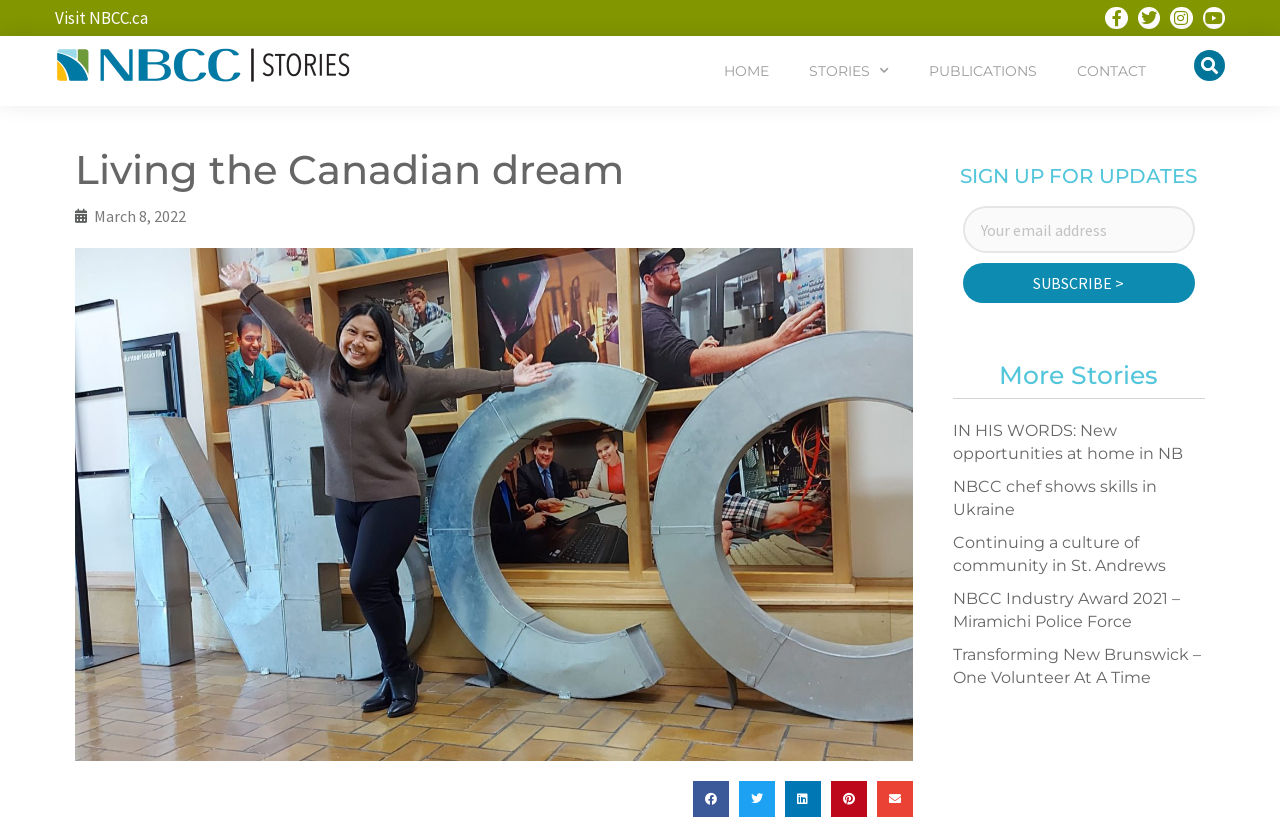What is the purpose of the textbox?
Using the image as a reference, answer with just one word or a short phrase.

Email